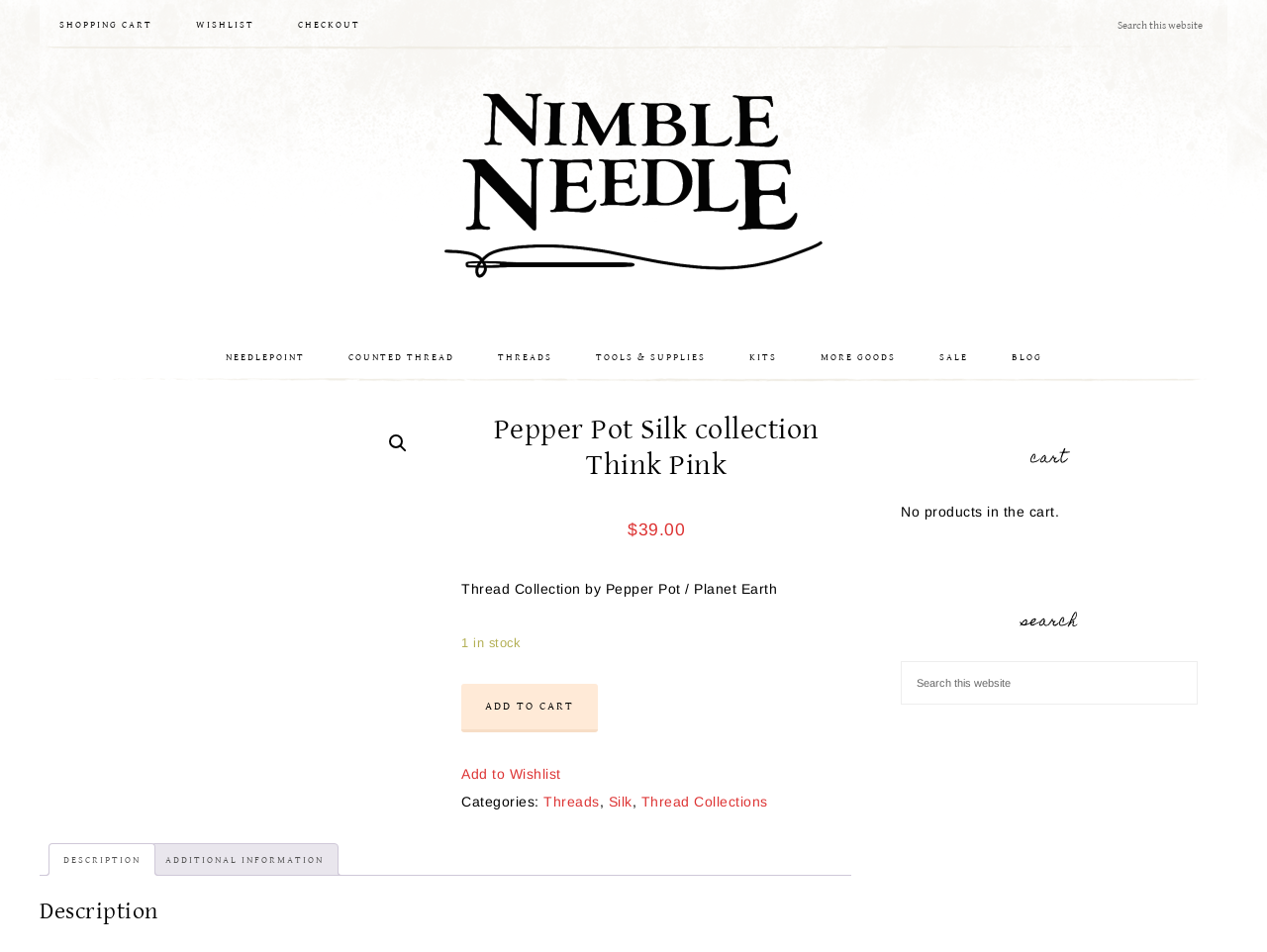Locate the bounding box coordinates of the UI element described by: "title="ppthink pink"". The bounding box coordinates should consist of four float numbers between 0 and 1, i.e., [left, top, right, bottom].

[0.031, 0.432, 0.339, 0.842]